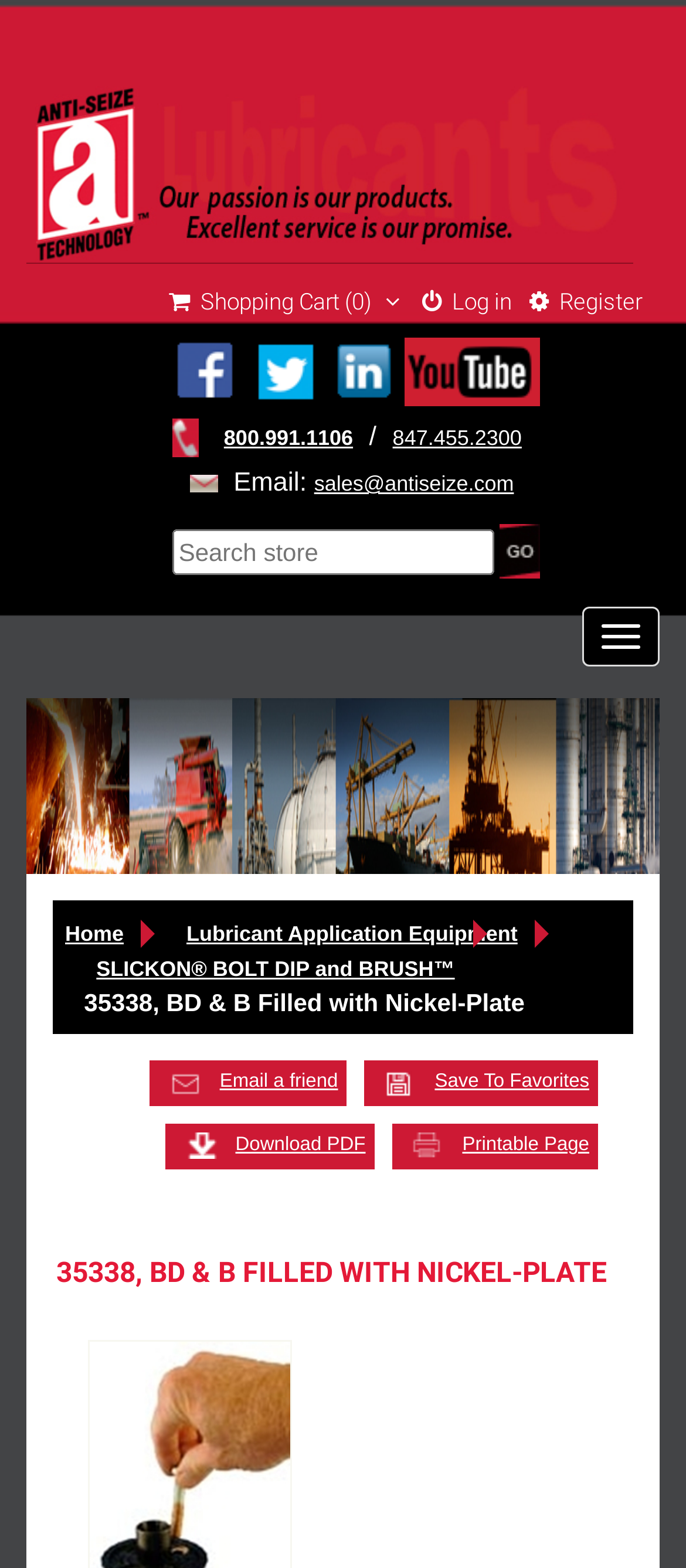Given the following UI element description: "value="Download PDF"", find the bounding box coordinates in the webpage screenshot.

[0.241, 0.717, 0.546, 0.745]